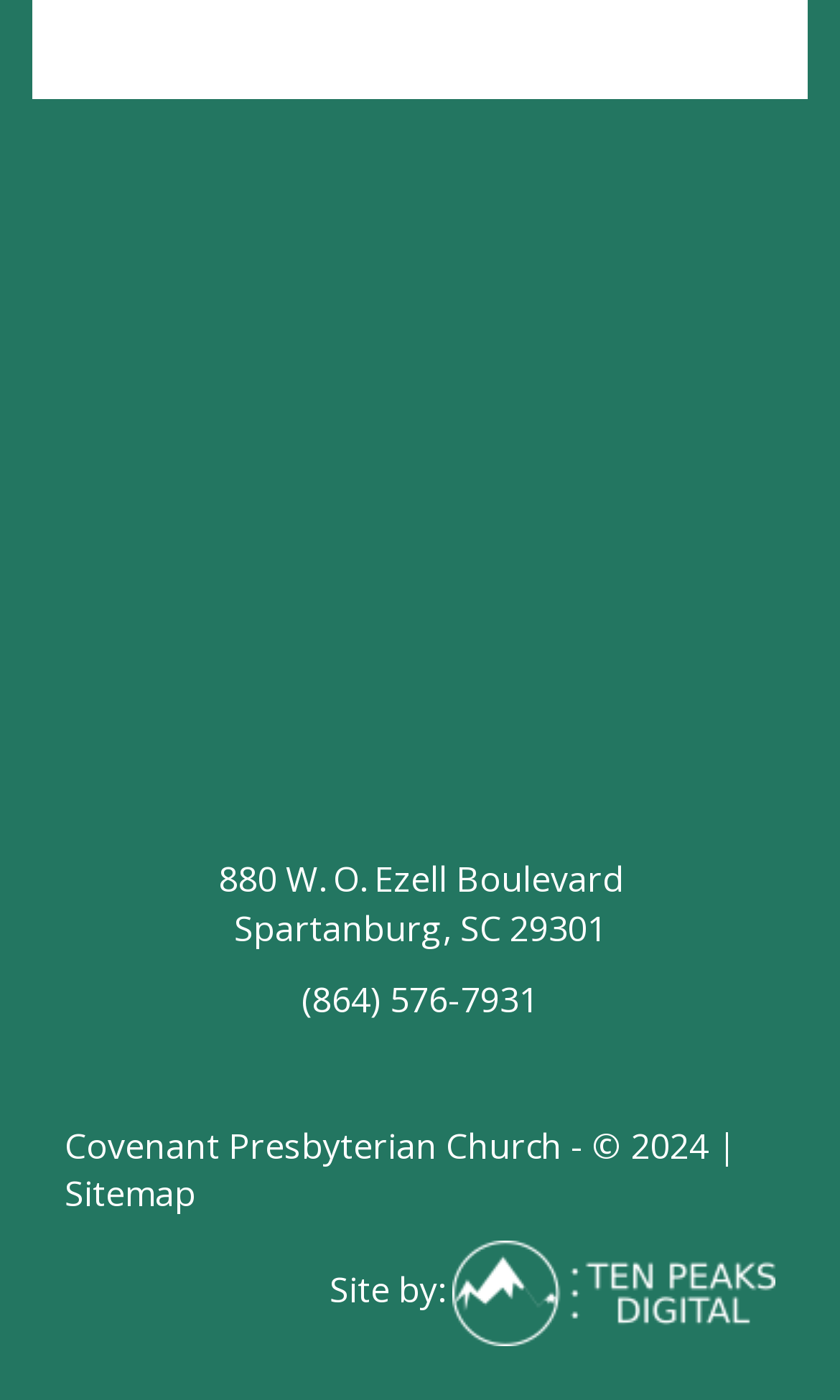Determine the bounding box for the UI element as described: "parent_node: Site by:". The coordinates should be represented as four float numbers between 0 and 1, formatted as [left, top, right, bottom].

[0.538, 0.905, 0.923, 0.939]